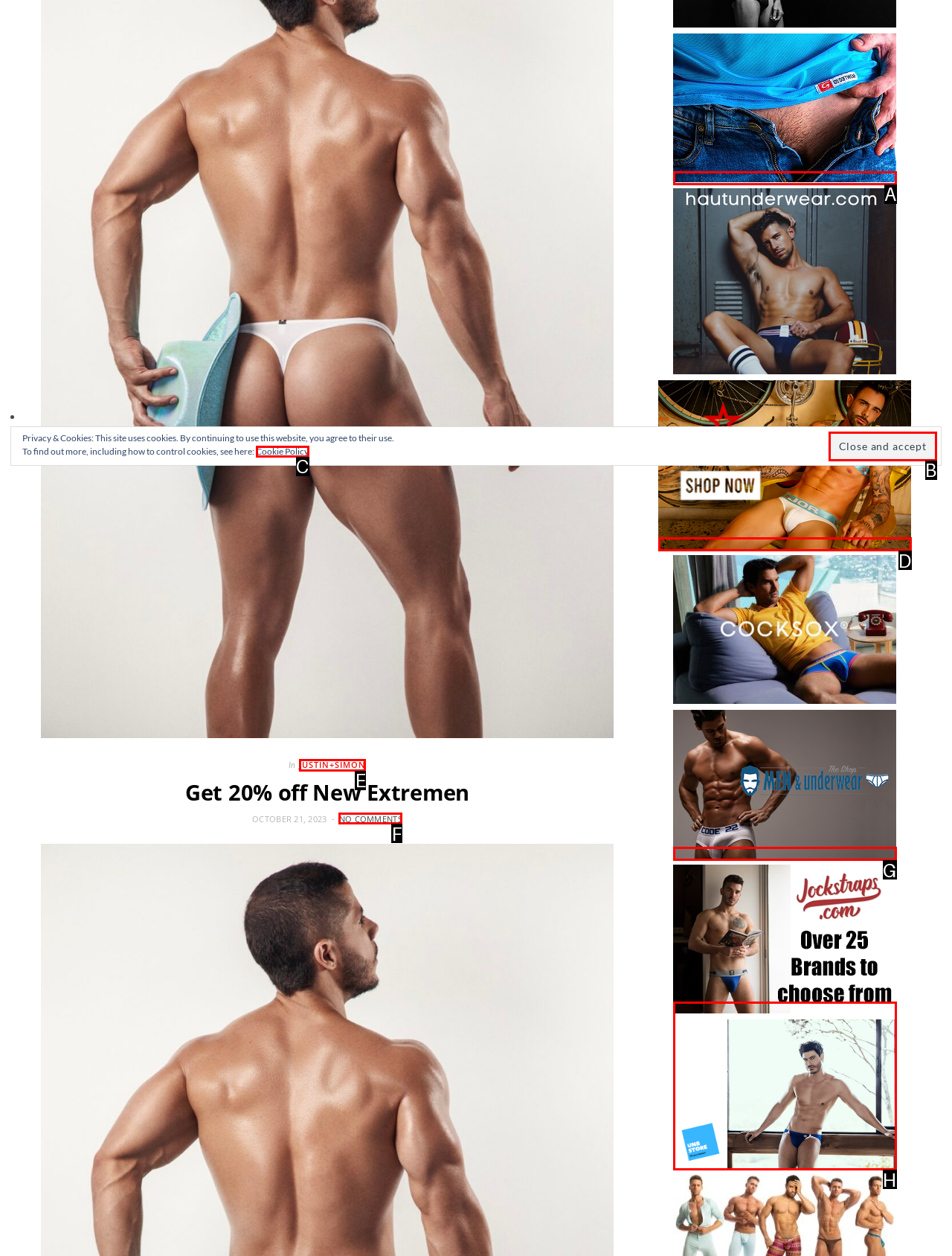From the description: No Comments, select the HTML element that fits best. Reply with the letter of the appropriate option.

F